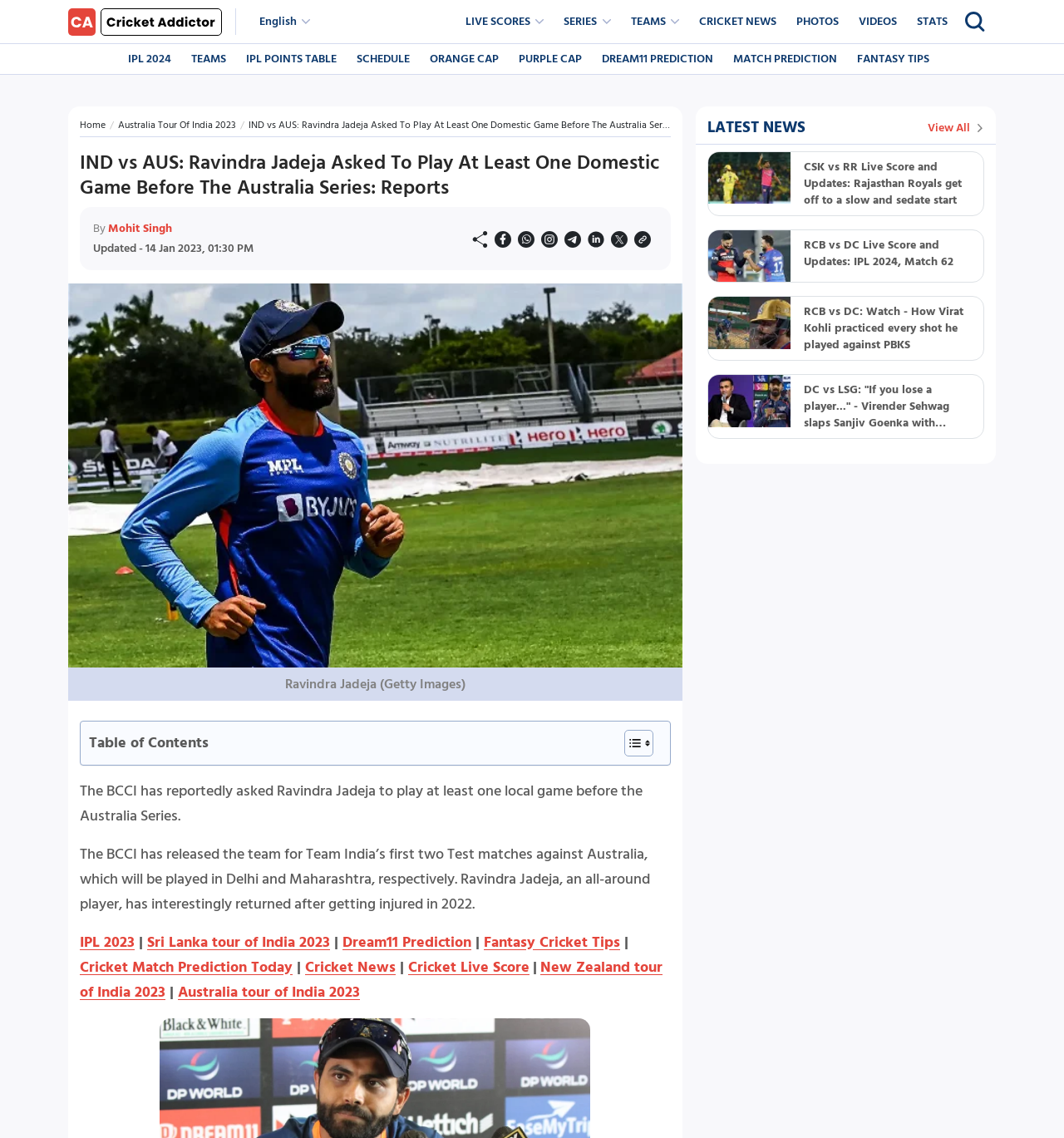Respond to the following question using a concise word or phrase: 
What is the date of the last update of the main article?

14 Jan 2023